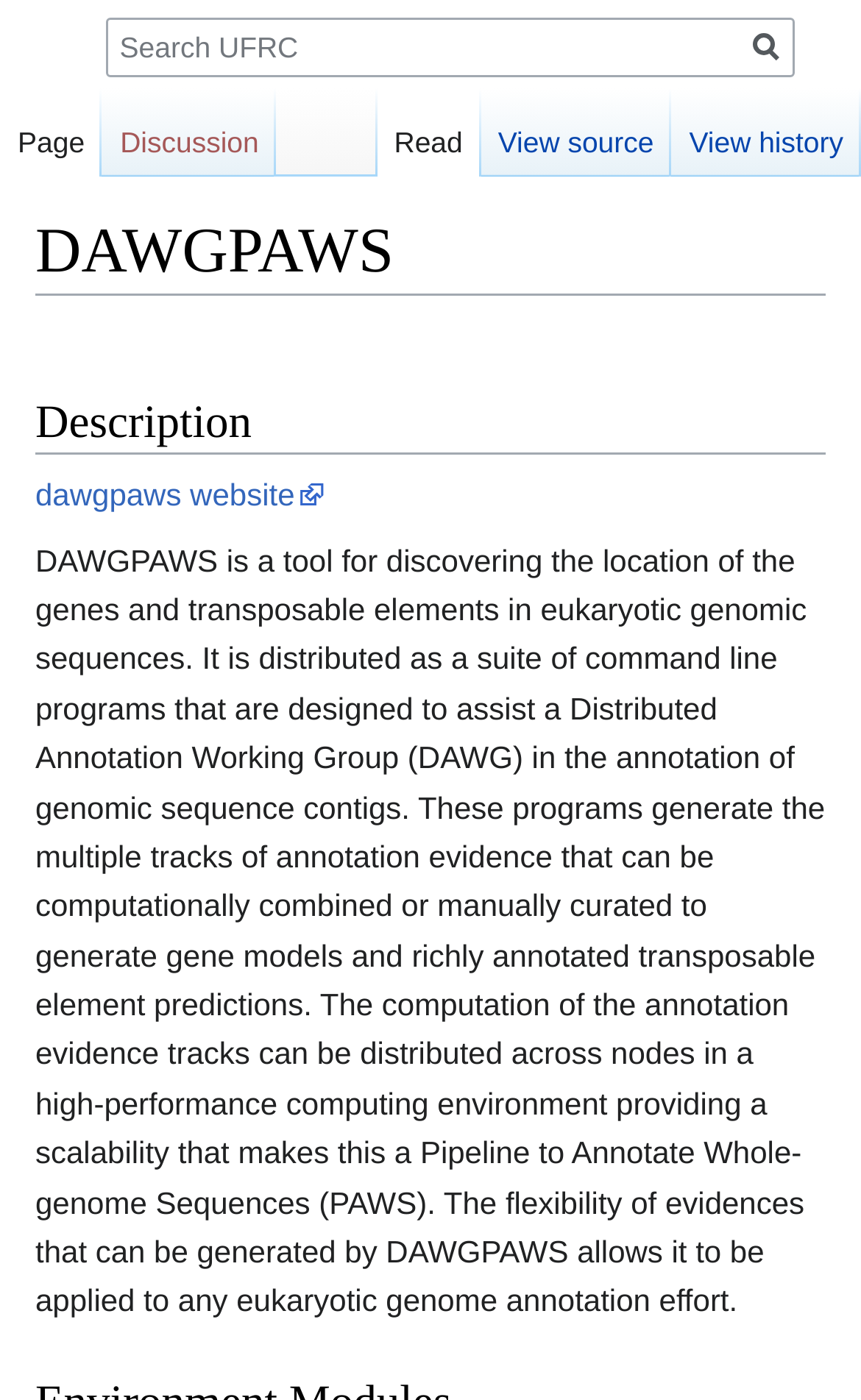Identify the bounding box coordinates for the element that needs to be clicked to fulfill this instruction: "View history". Provide the coordinates in the format of four float numbers between 0 and 1: [left, top, right, bottom].

[0.78, 0.063, 1.0, 0.126]